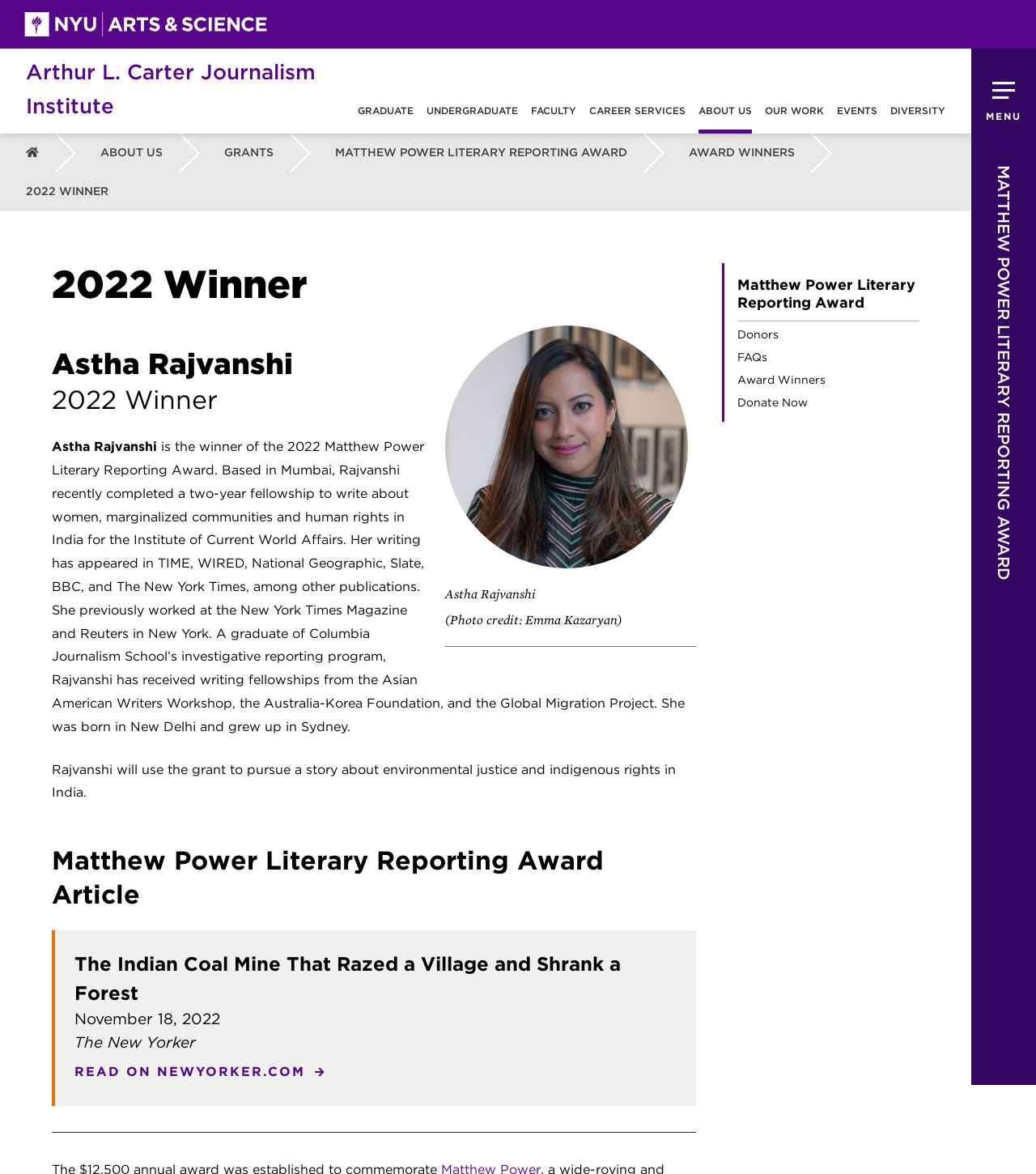Kindly determine the bounding box coordinates for the area that needs to be clicked to execute this instruction: "learn about the Matthew Power Literary Reporting Award".

[0.712, 0.235, 0.884, 0.265]